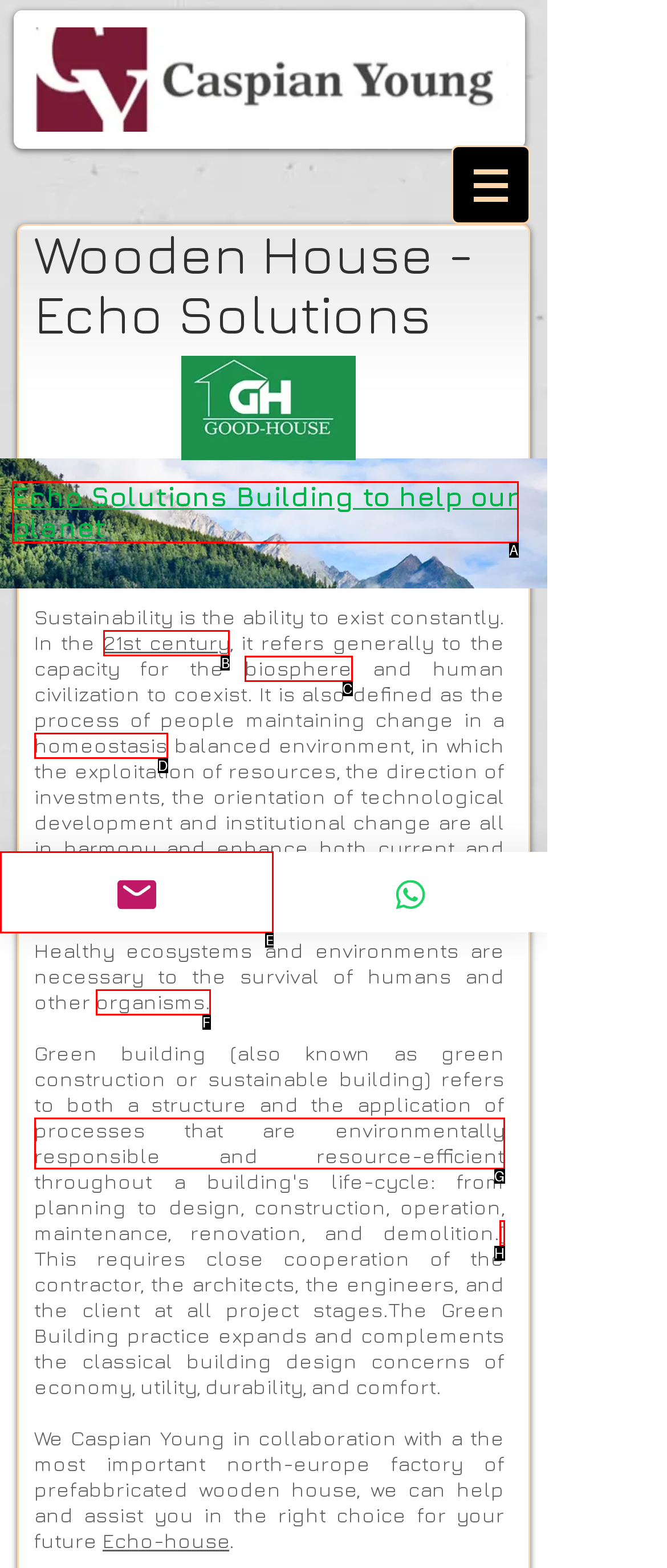Determine which element should be clicked for this task: Contact via Email
Answer with the letter of the selected option.

E